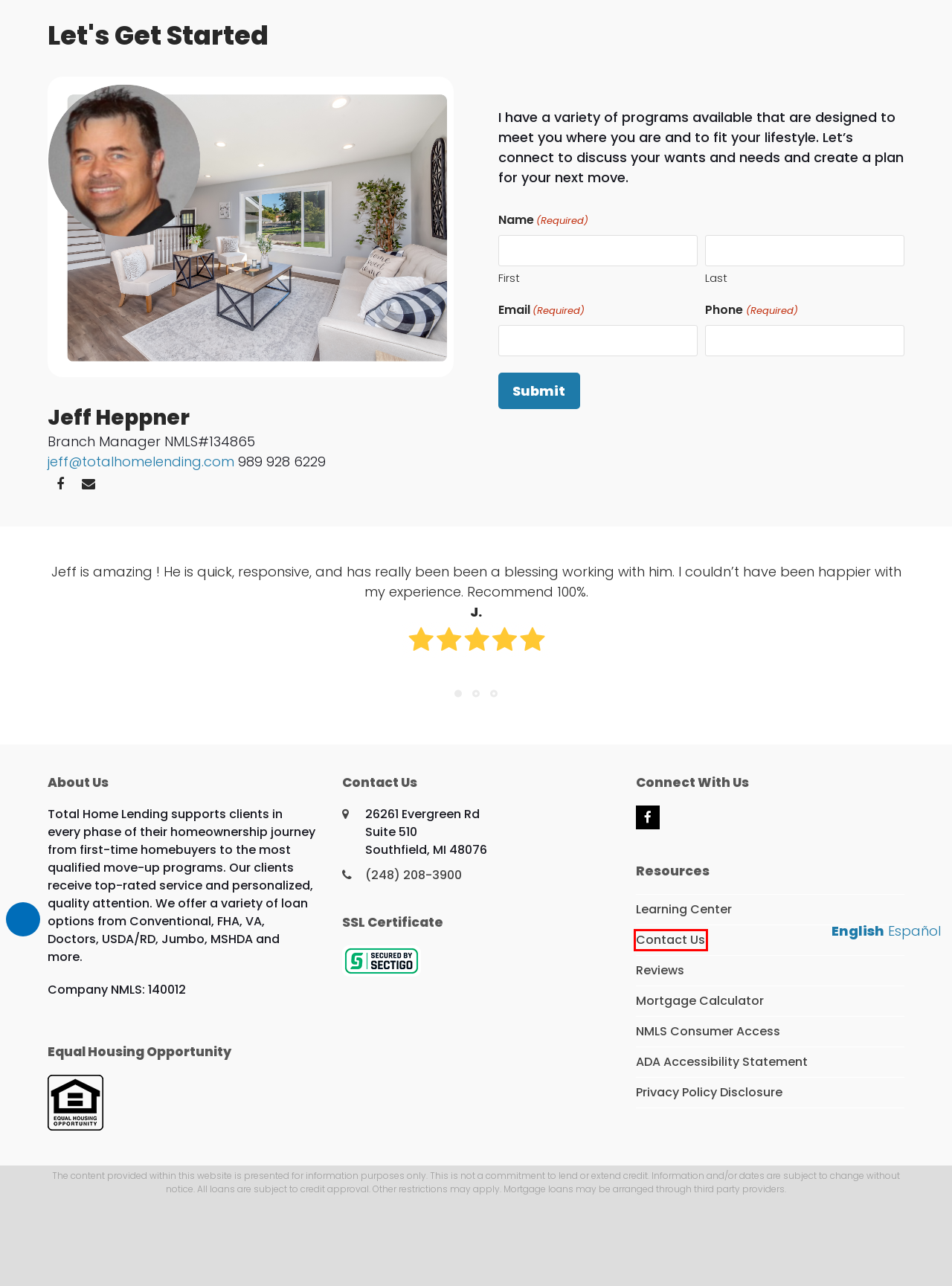Review the screenshot of a webpage that includes a red bounding box. Choose the most suitable webpage description that matches the new webpage after clicking the element within the red bounding box. Here are the candidates:
A. Learning Center - Total Home Lending
B. Home - Total Home Lending
C. Reviews - Total Home Lending
D. Consumer Access
E. ADA Accessibility Statement - Total Home Lending
F. Mortgage Web Designs for Lenders, Brokers & Loan Officers • Vonk Digital
G. Mortgage Calculator - Total Home Lending
H. Contact Us - Total Home Lending

H